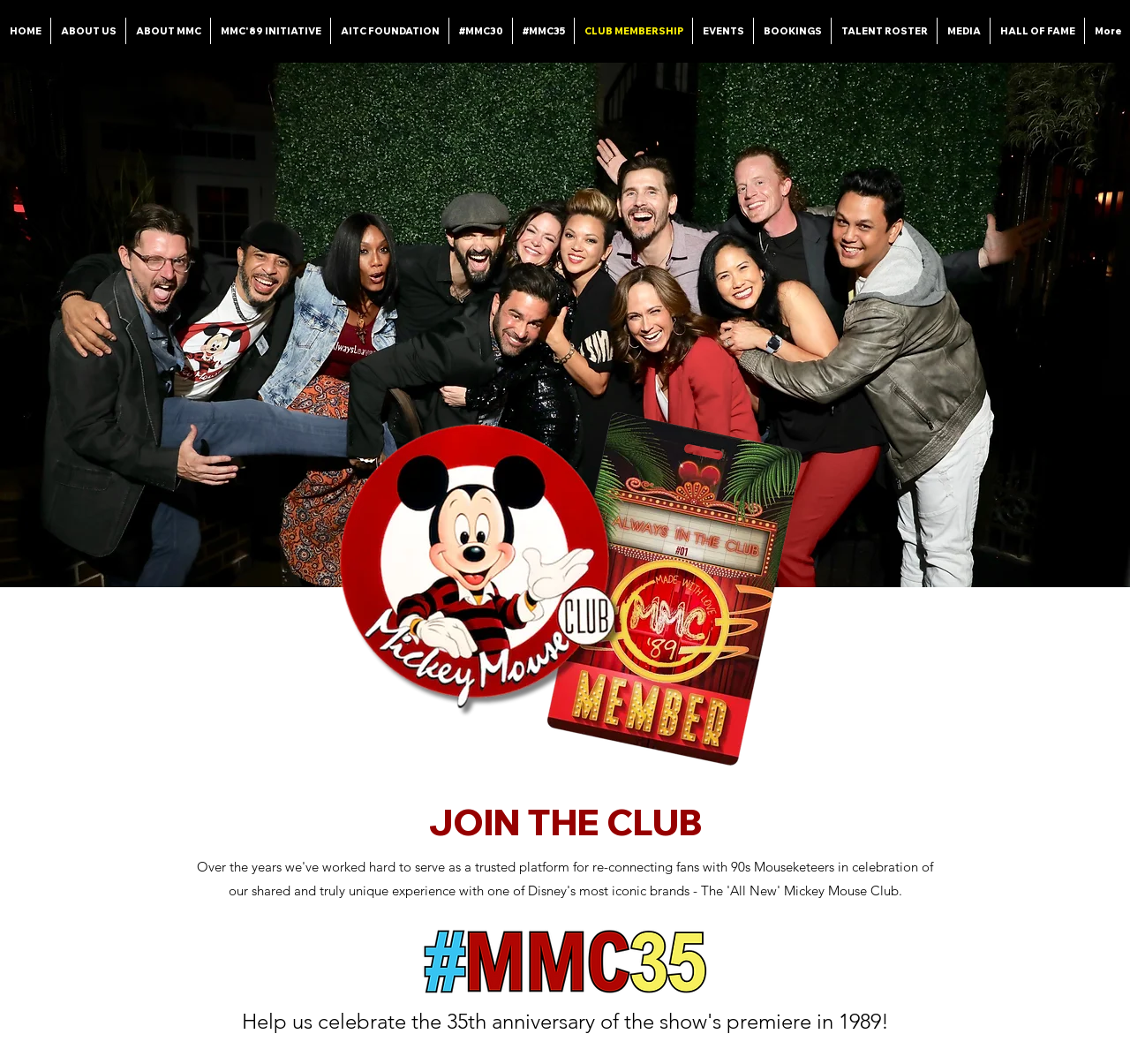Carefully examine the image and provide an in-depth answer to the question: How many links are in the navigation menu?

I counted the number of link elements in the navigation menu and found that there are 13 links in total.